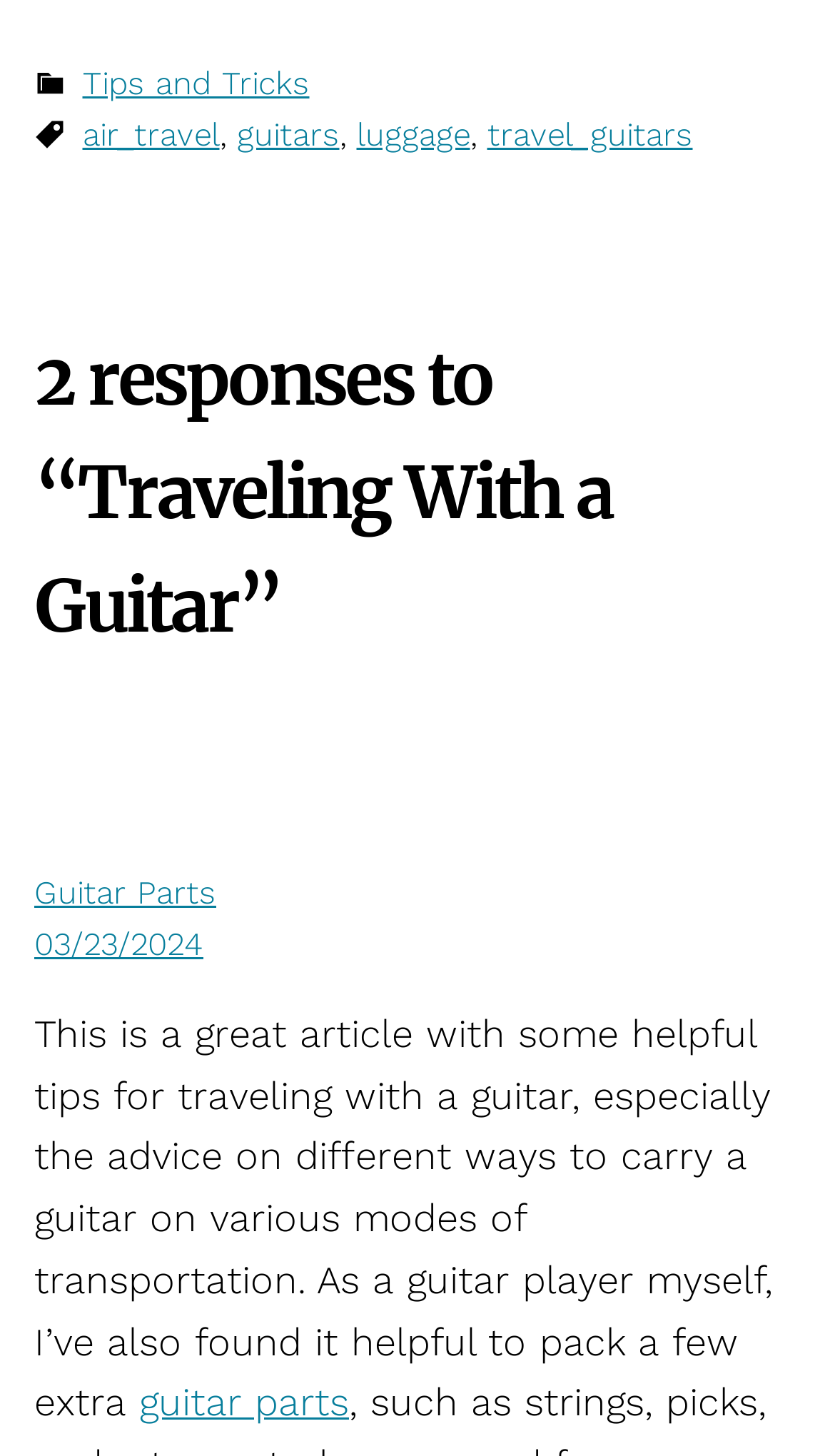Please identify the coordinates of the bounding box that should be clicked to fulfill this instruction: "View '03/23/2024'".

[0.041, 0.635, 0.244, 0.661]